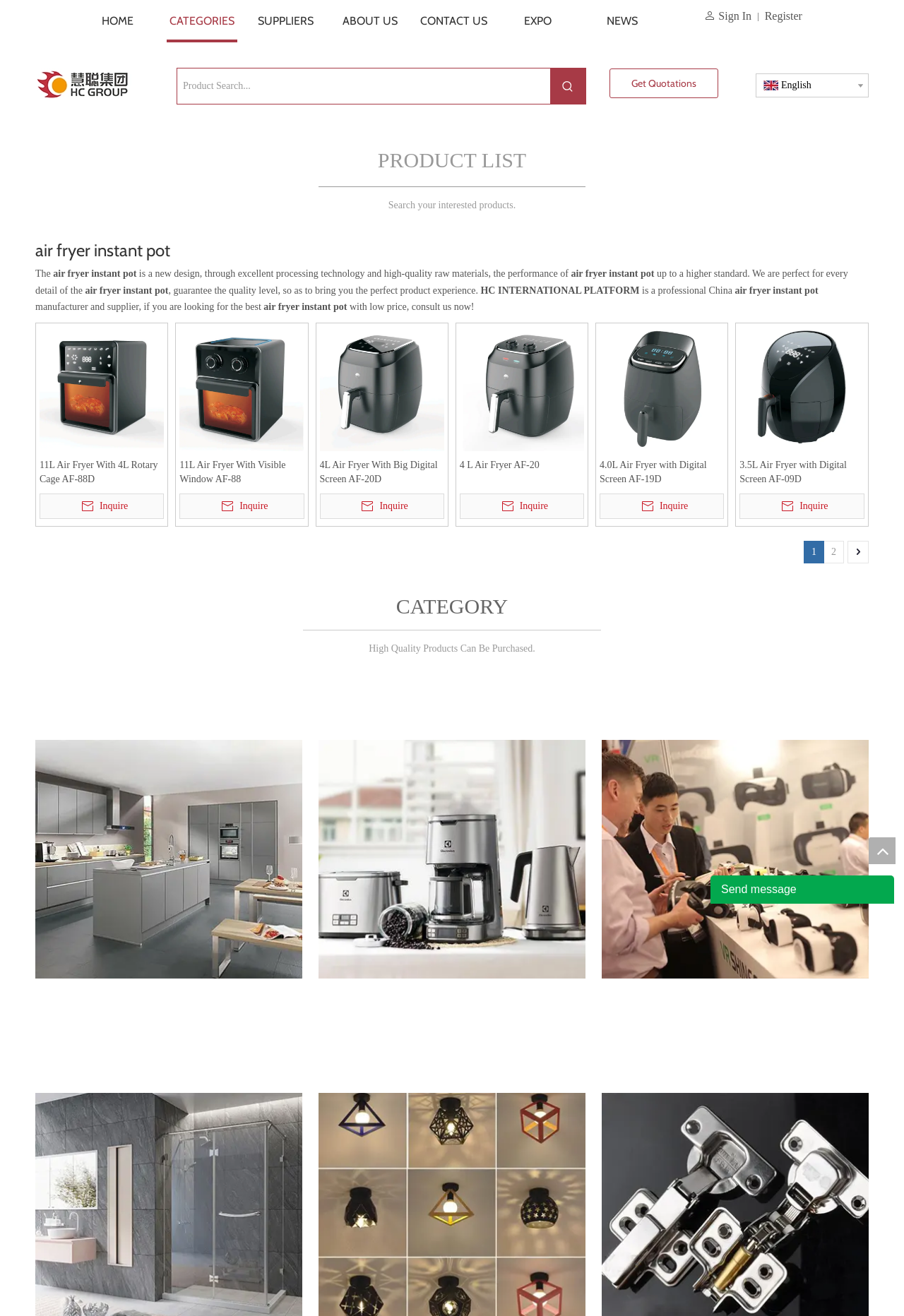Determine the bounding box of the UI element mentioned here: "VIEW MORE". The coordinates must be in the format [left, top, right, bottom] with values ranging from 0 to 1.

[0.444, 0.67, 0.556, 0.693]